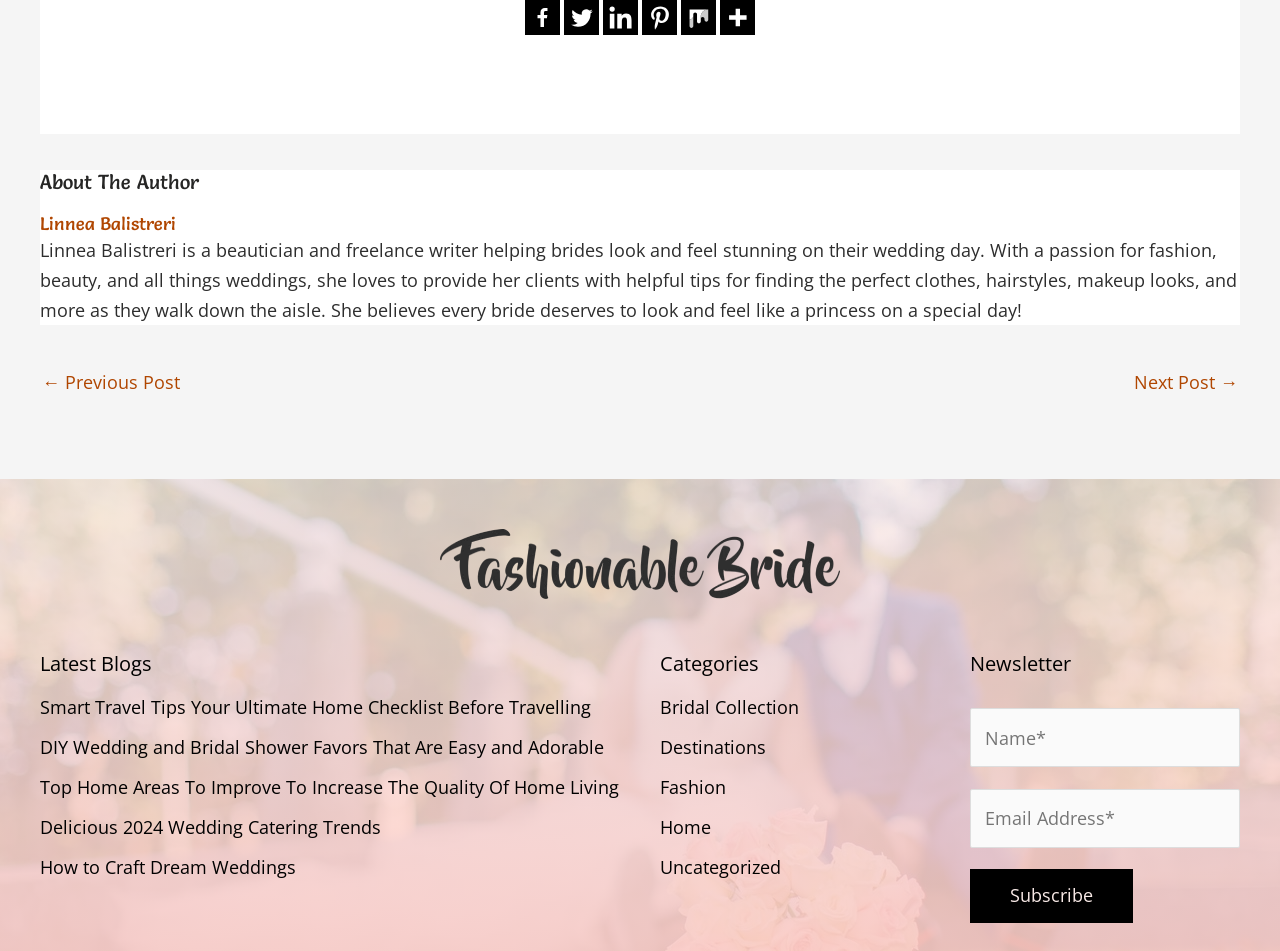Please determine the bounding box coordinates of the element's region to click in order to carry out the following instruction: "Follow Linnea Balistreri on Facebook". The coordinates should be four float numbers between 0 and 1, i.e., [left, top, right, bottom].

[0.41, 0.0, 0.438, 0.037]